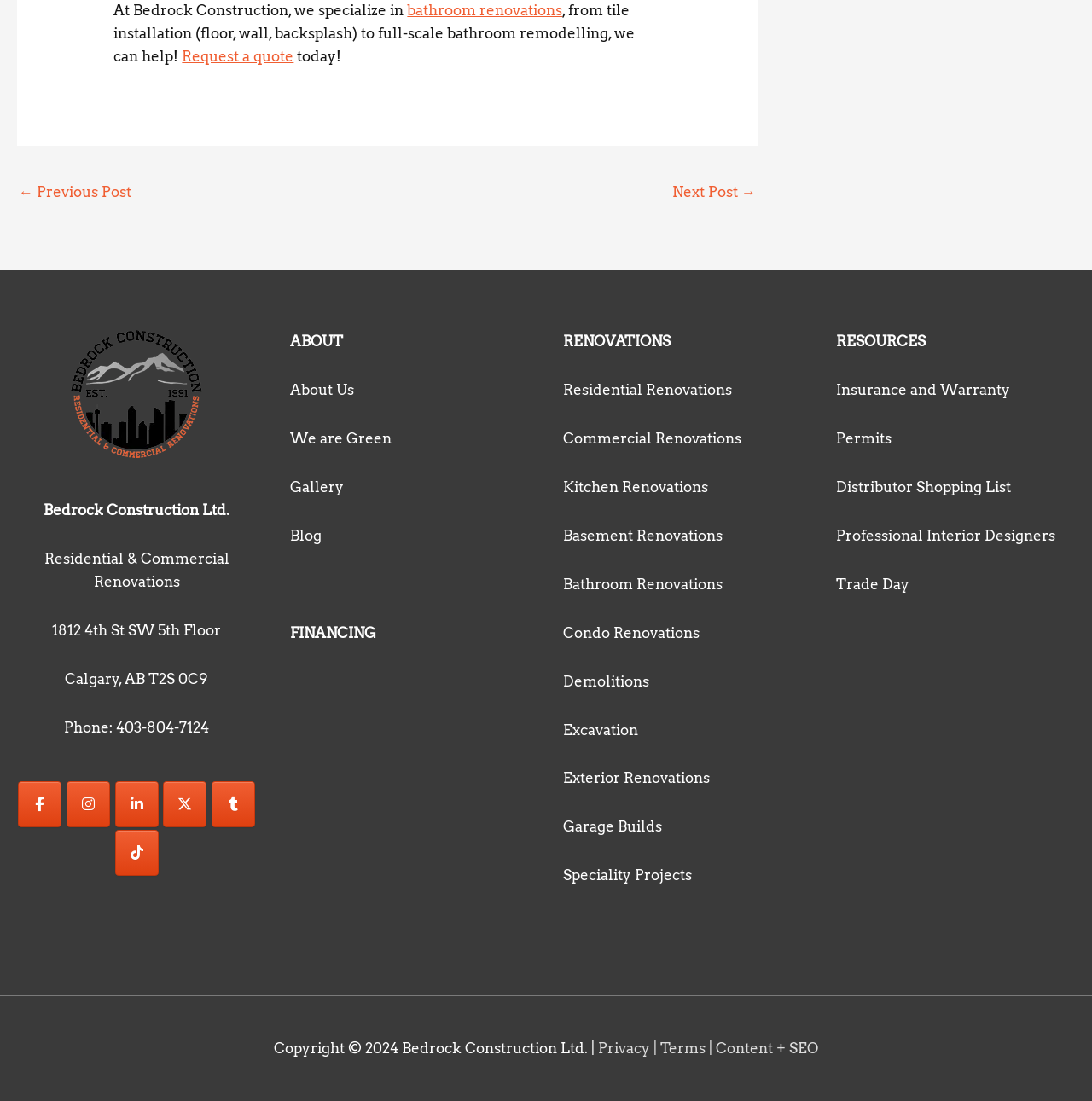Based on the element description, predict the bounding box coordinates (top-left x, top-left y, bottom-right x, bottom-right y) for the UI element in the screenshot: Garage Builds

[0.516, 0.743, 0.606, 0.759]